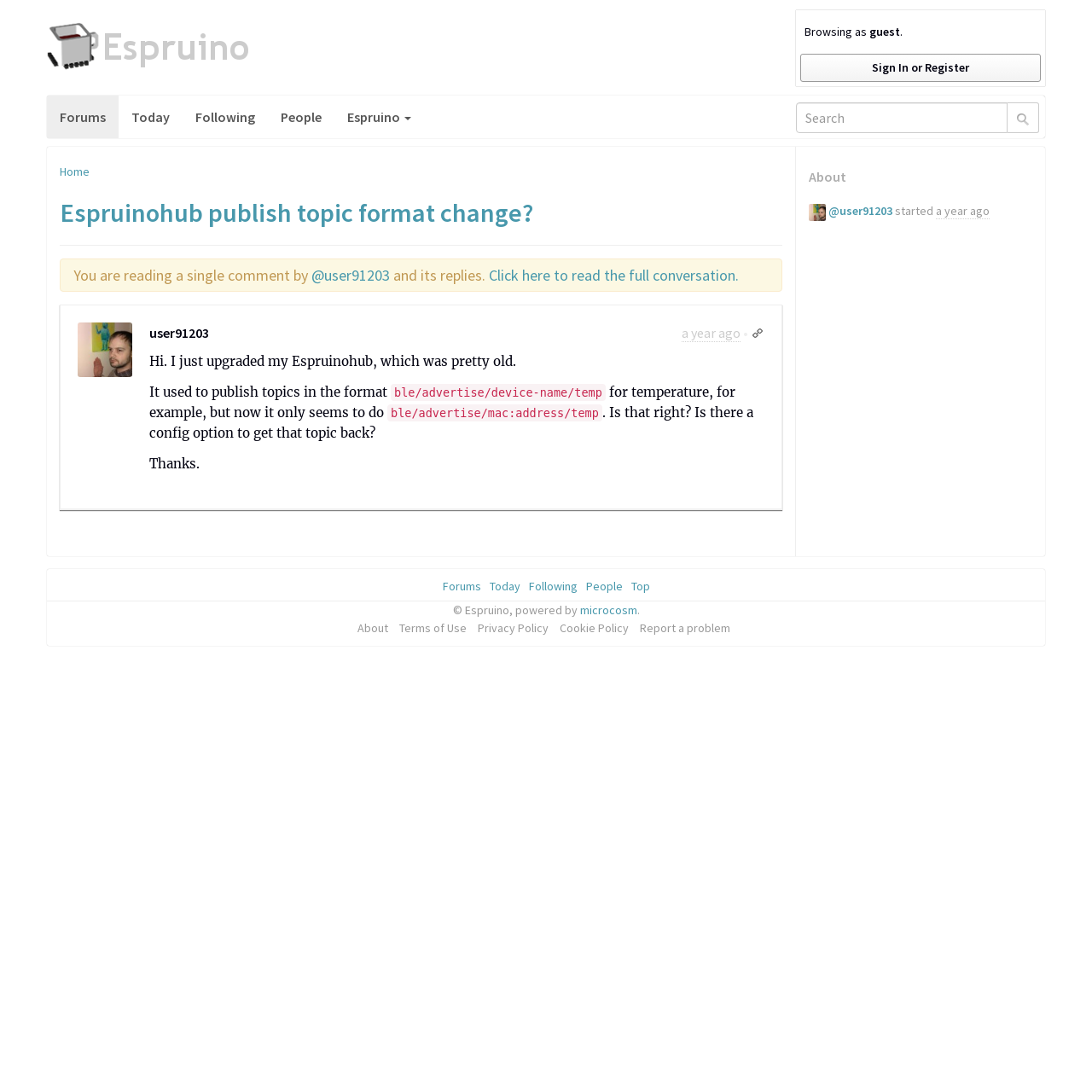What is the username of the user who posted the comment?
Please provide a comprehensive answer based on the visual information in the image.

I found the username by looking at the link element with the text '@user91203' which is located near the comment text.